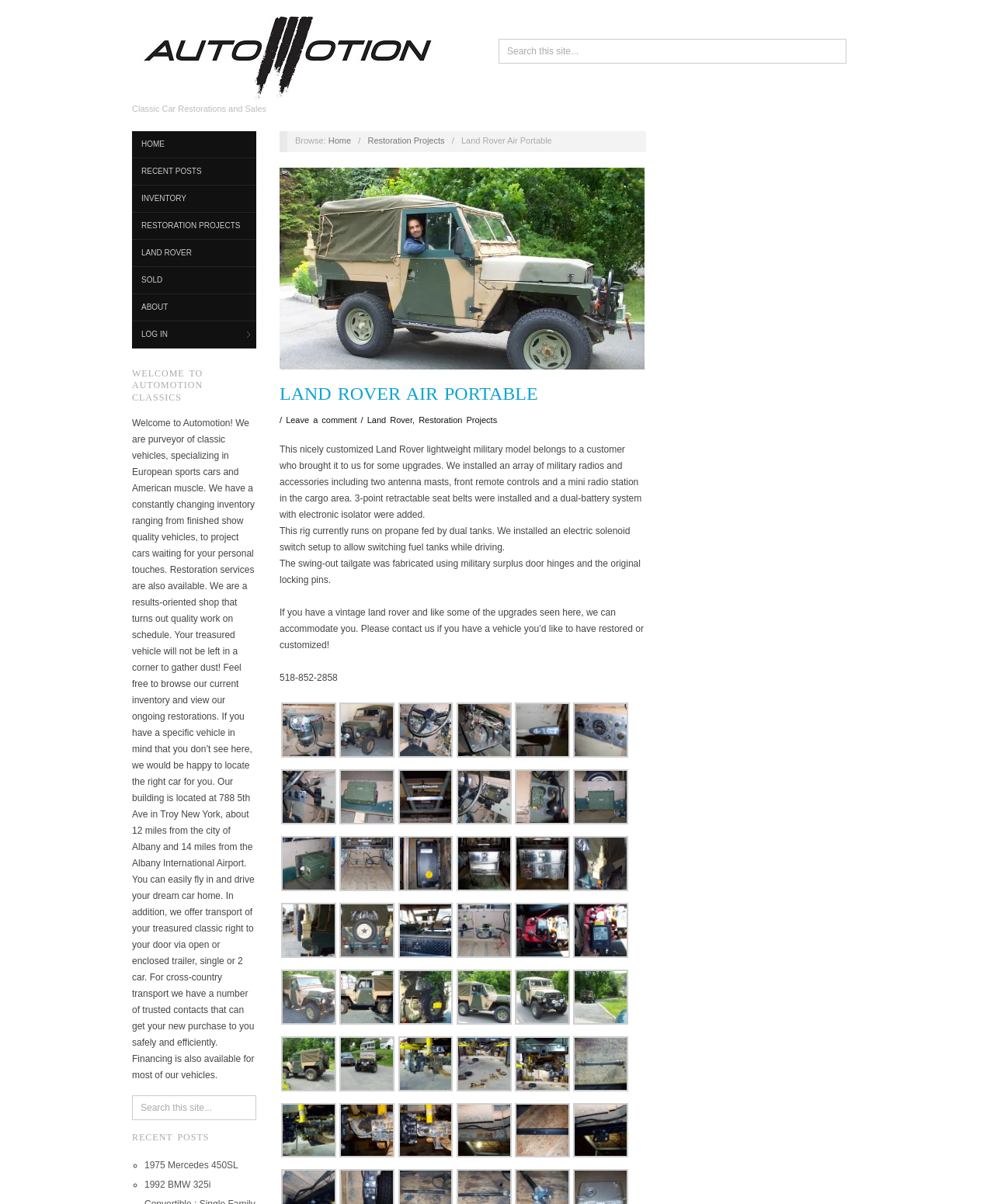Determine the bounding box coordinates of the UI element described below. Use the format (top-left x, top-left y, bottom-right x, bottom-right y) with floating point numbers between 0 and 1: Log In

[0.133, 0.267, 0.258, 0.289]